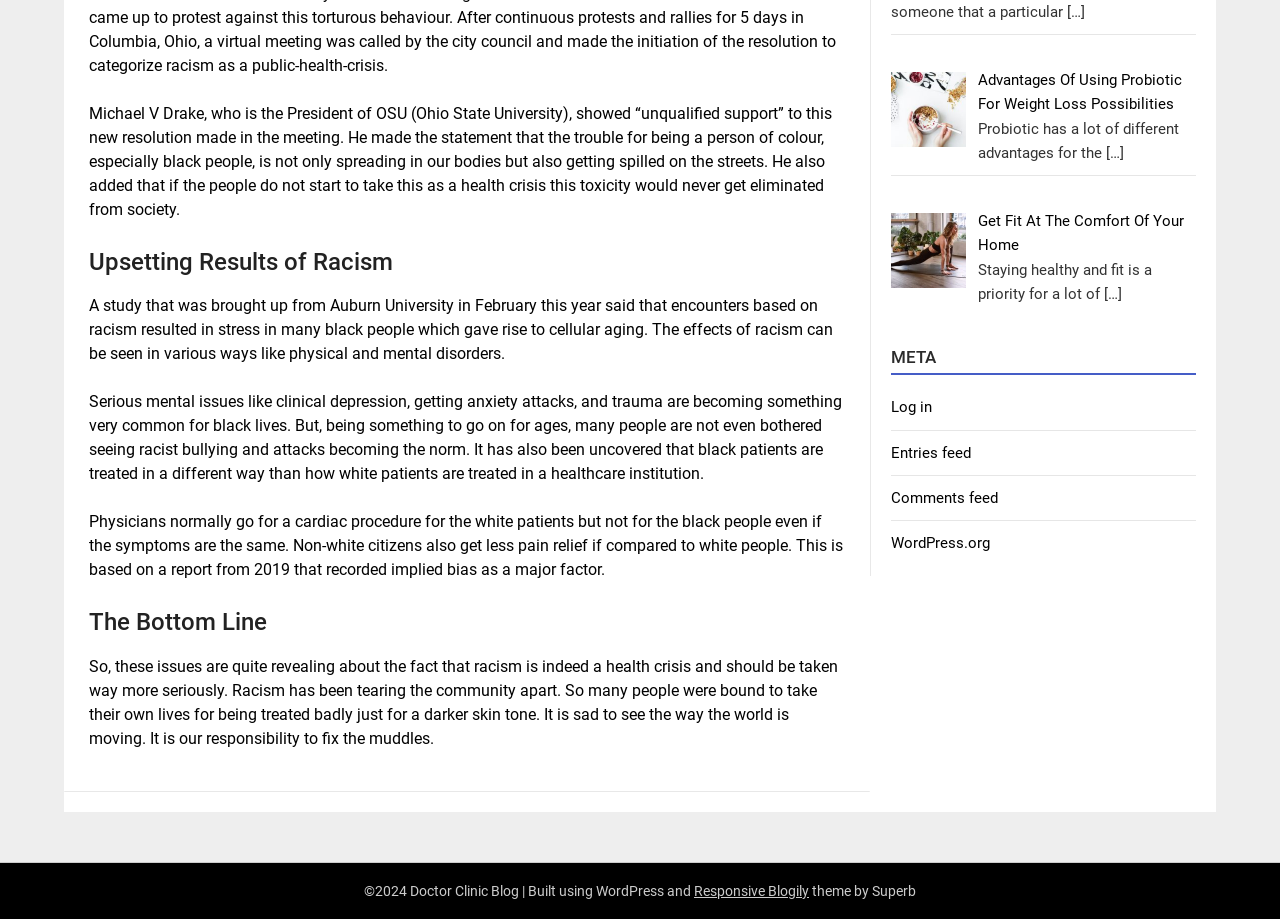Find the bounding box coordinates for the UI element whose description is: "WordPress.org". The coordinates should be four float numbers between 0 and 1, in the format [left, top, right, bottom].

[0.696, 0.582, 0.774, 0.601]